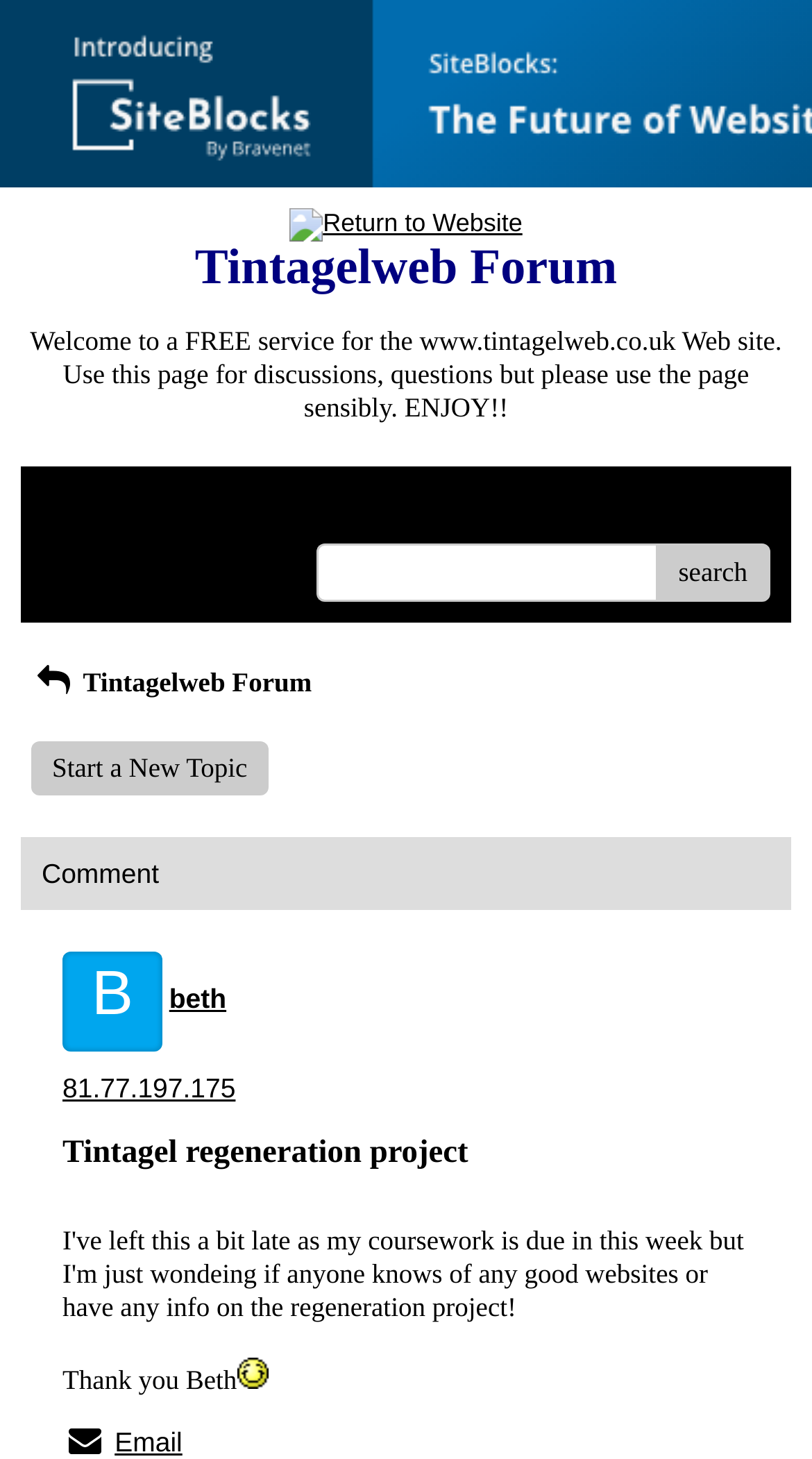Is there a way to contact other users directly?
Give a detailed response to the question by analyzing the screenshot.

I found an 'Email' link associated with a user, which implies that users can contact each other directly via email, at least in some cases.